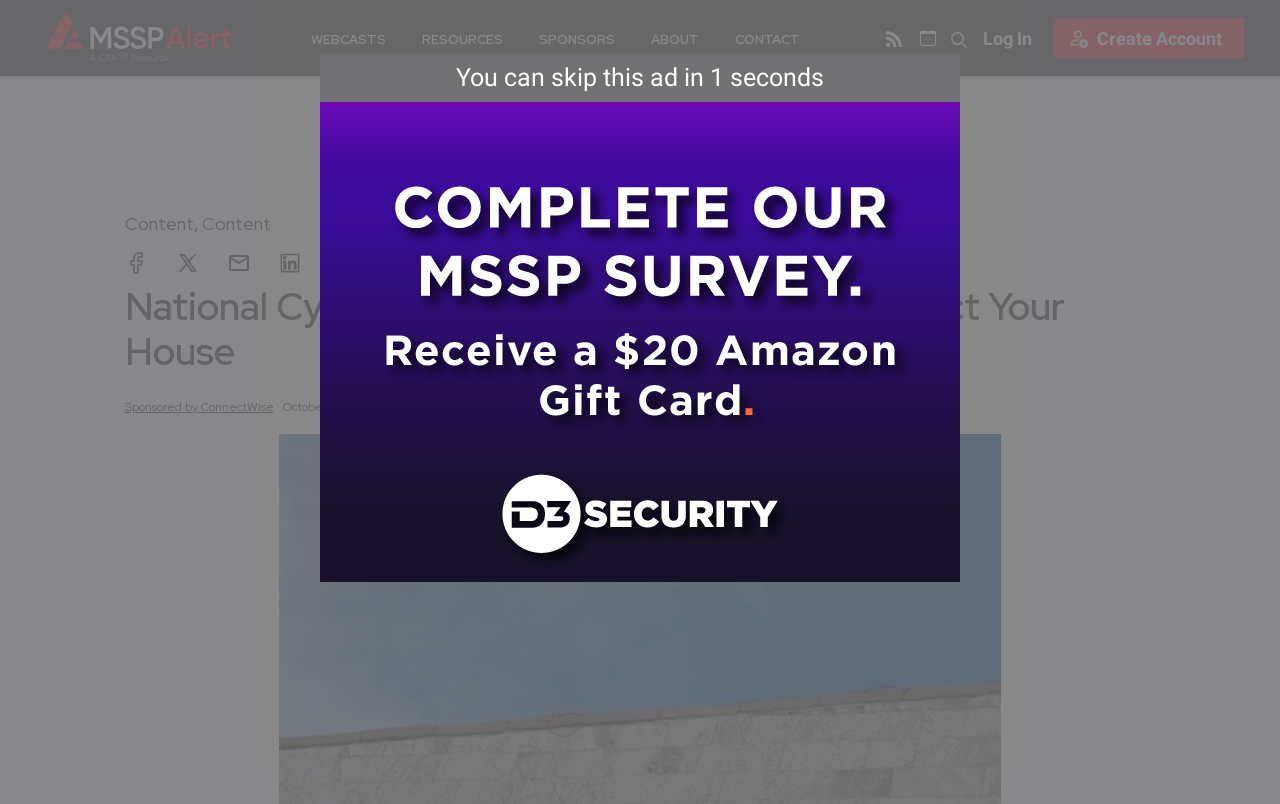Identify the bounding box for the described UI element. Provide the coordinates in (top-left x, top-left y, bottom-right x, bottom-right y) format with values ranging from 0 to 1: Log in

[0.768, 0.022, 0.816, 0.072]